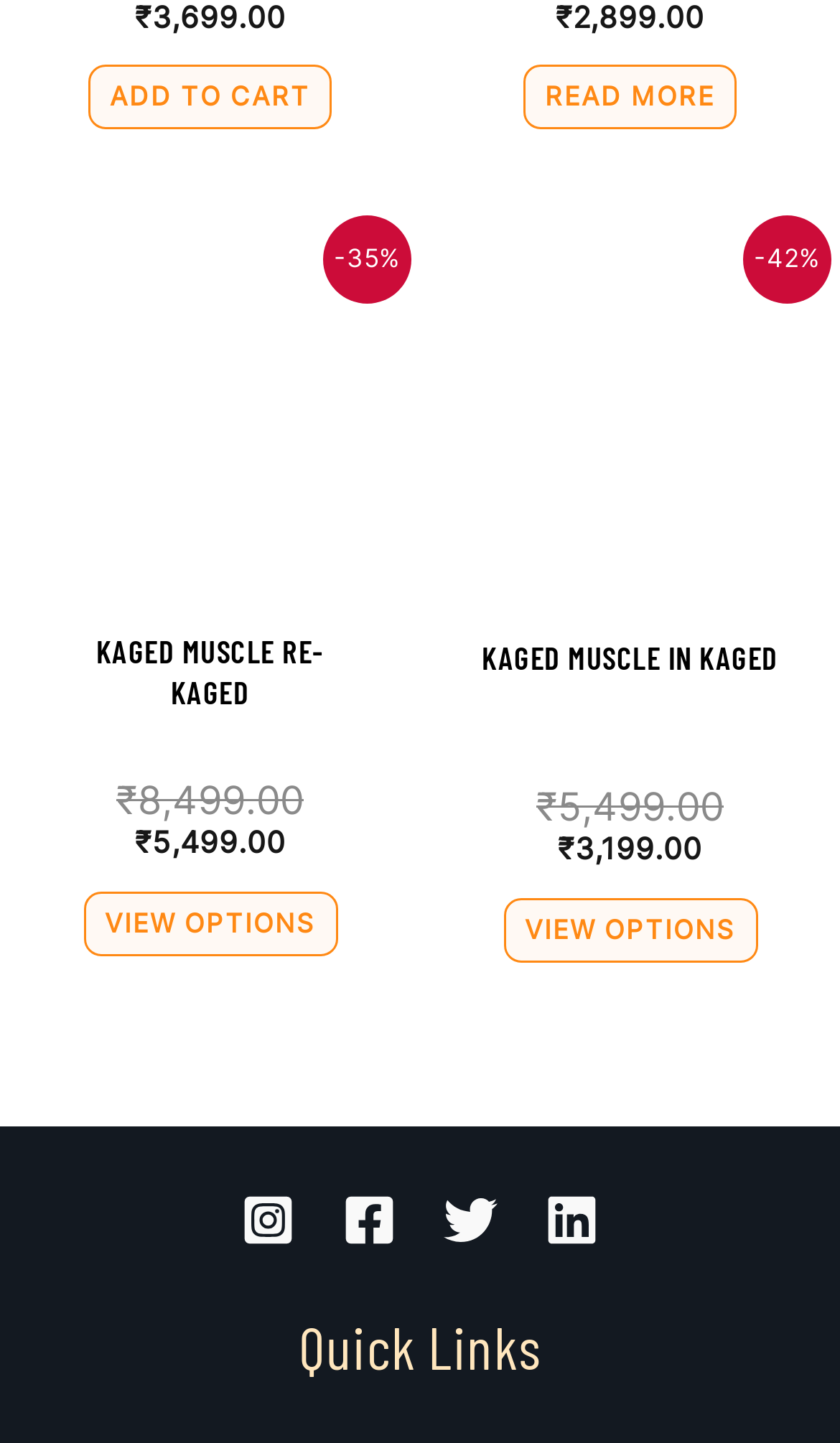Determine the bounding box coordinates for the clickable element required to fulfill the instruction: "Open Instagram". Provide the coordinates as four float numbers between 0 and 1, i.e., [left, top, right, bottom].

[0.287, 0.827, 0.351, 0.864]